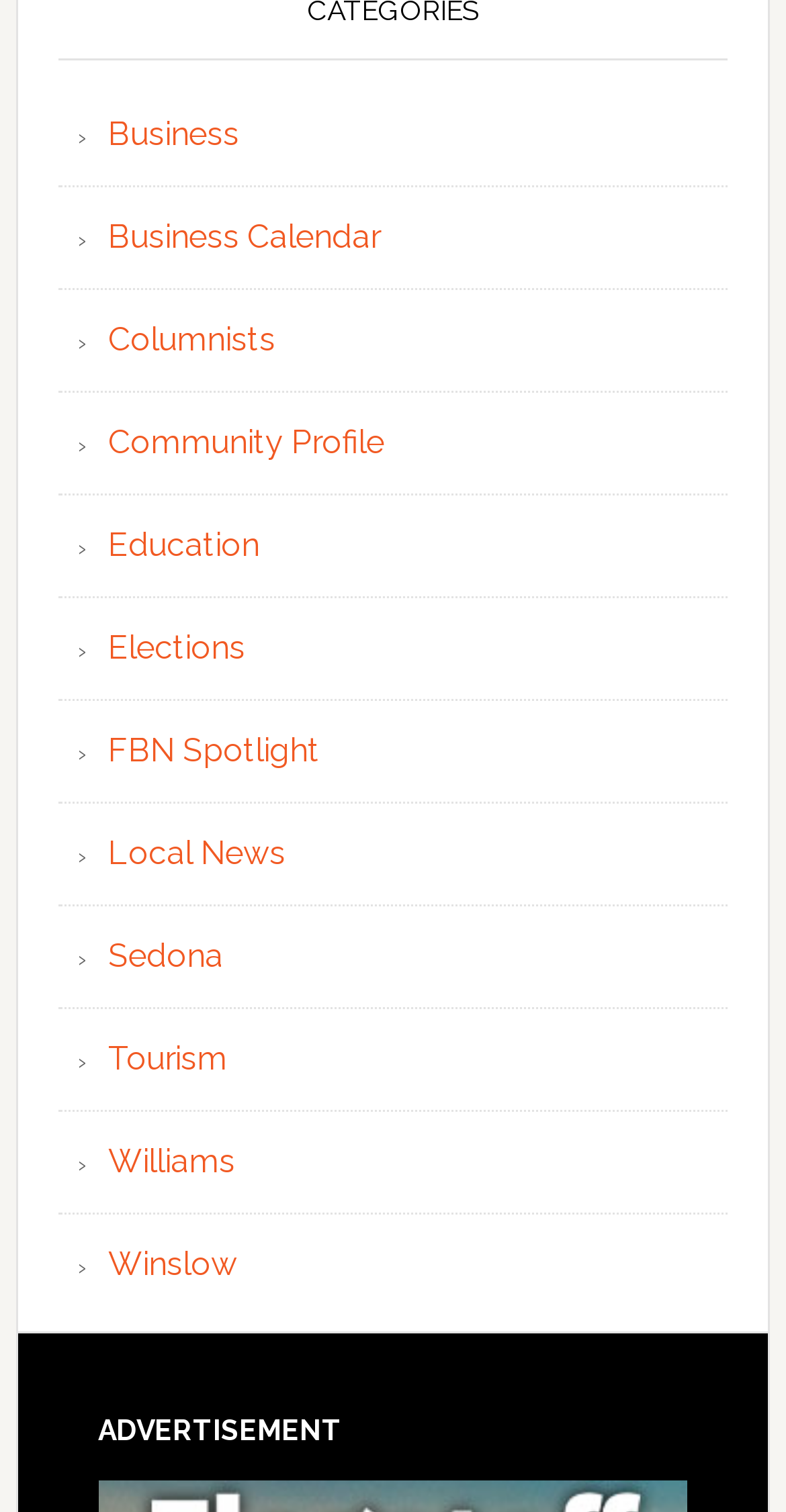Please identify the bounding box coordinates of the element I need to click to follow this instruction: "Click on Business".

[0.138, 0.076, 0.305, 0.102]